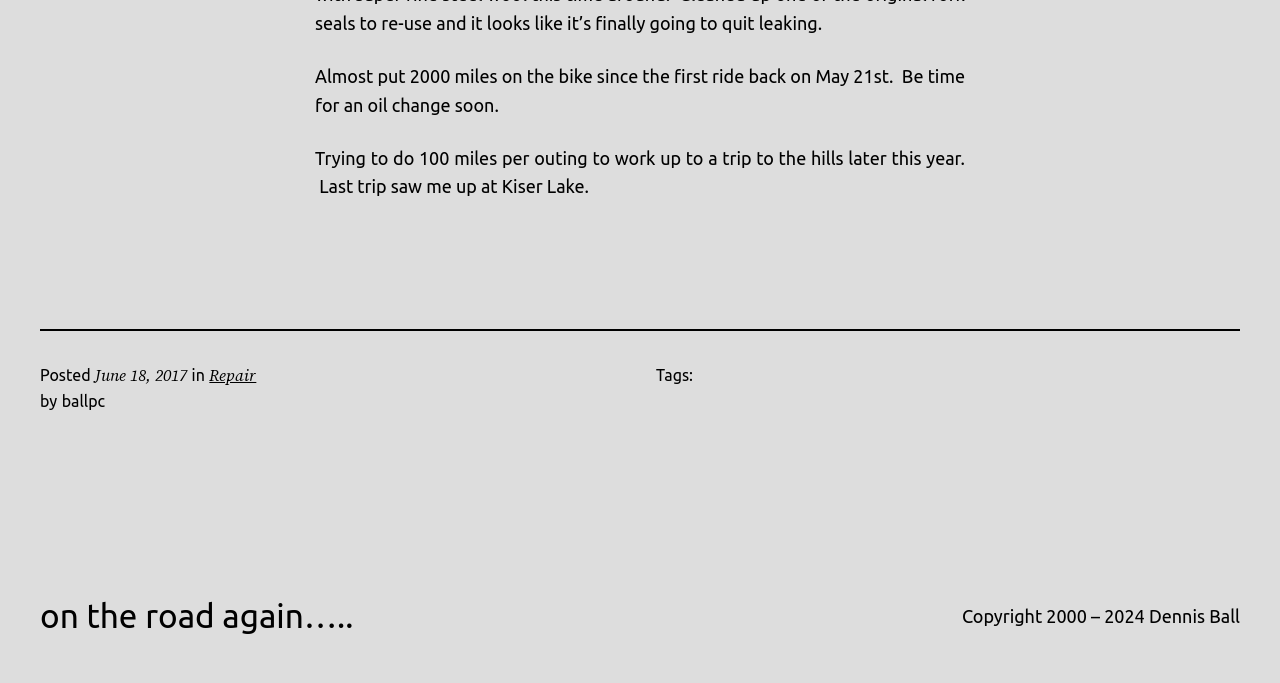Please provide a one-word or short phrase answer to the question:
When was the post made?

June 18, 2017